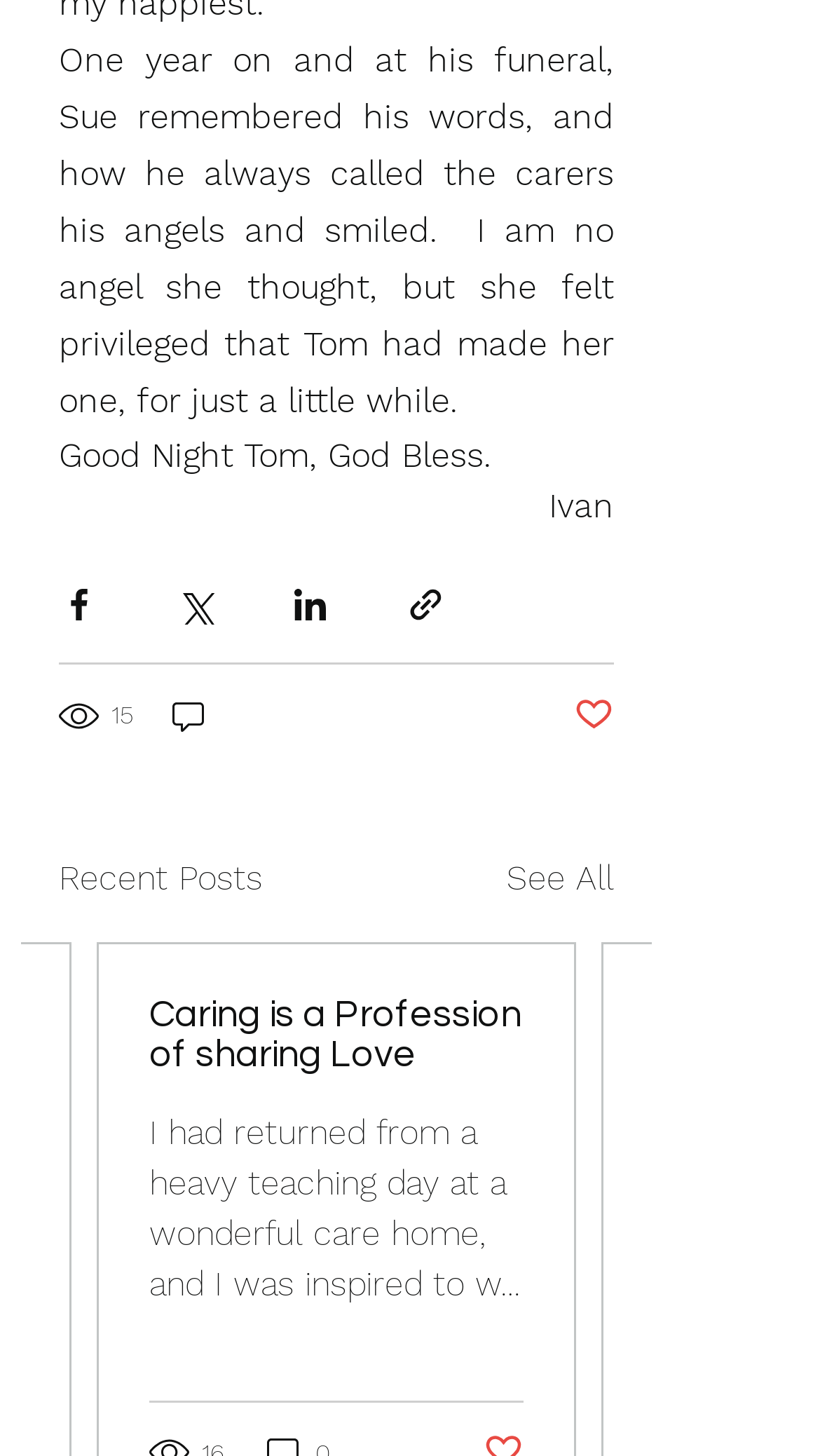Please determine the bounding box coordinates of the element to click on in order to accomplish the following task: "Share via Facebook". Ensure the coordinates are four float numbers ranging from 0 to 1, i.e., [left, top, right, bottom].

[0.072, 0.401, 0.121, 0.429]